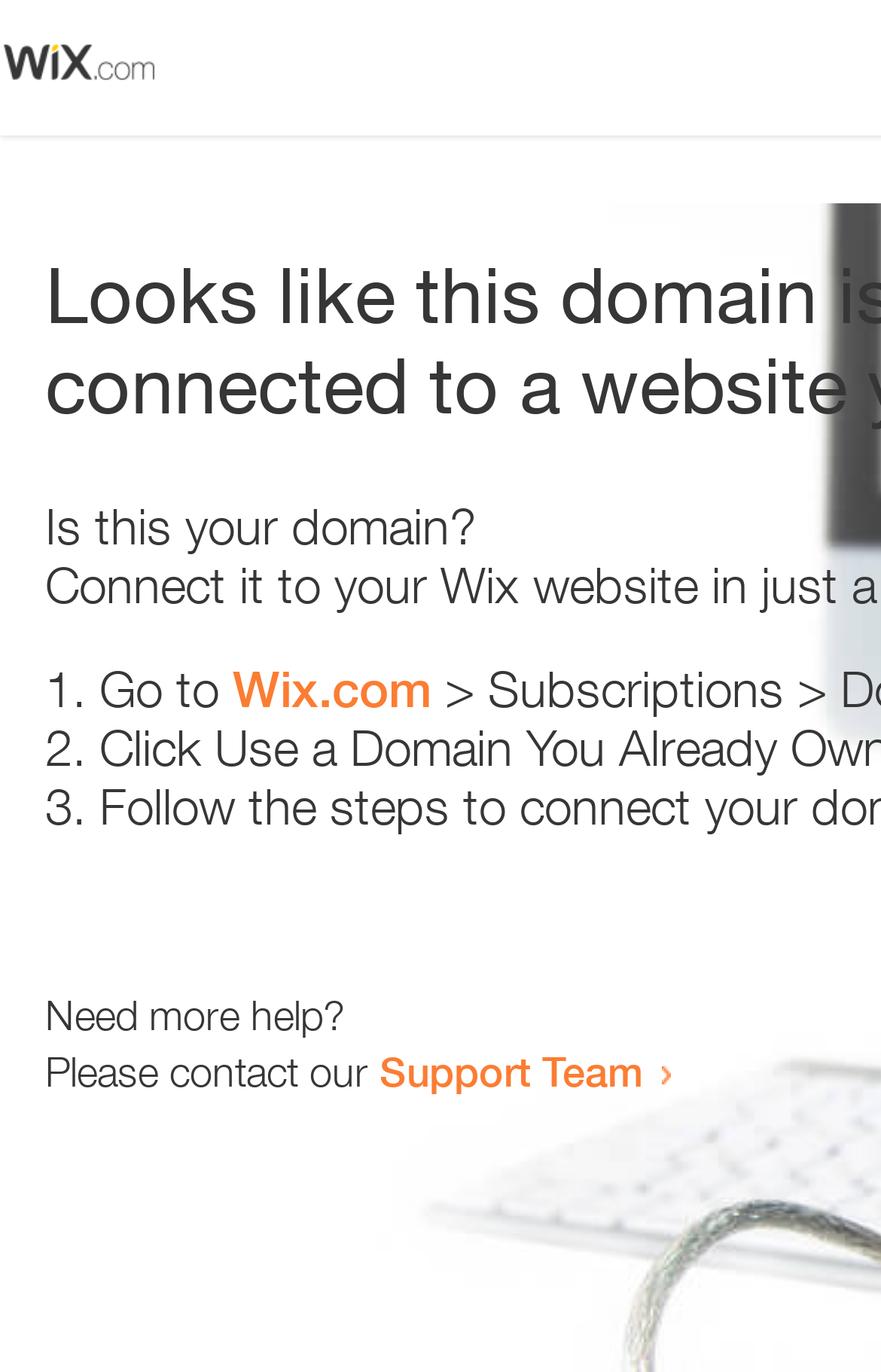Identify the bounding box of the UI element described as follows: "Support Team". Provide the coordinates as four float numbers in the range of 0 to 1 [left, top, right, bottom].

[0.431, 0.762, 0.731, 0.799]